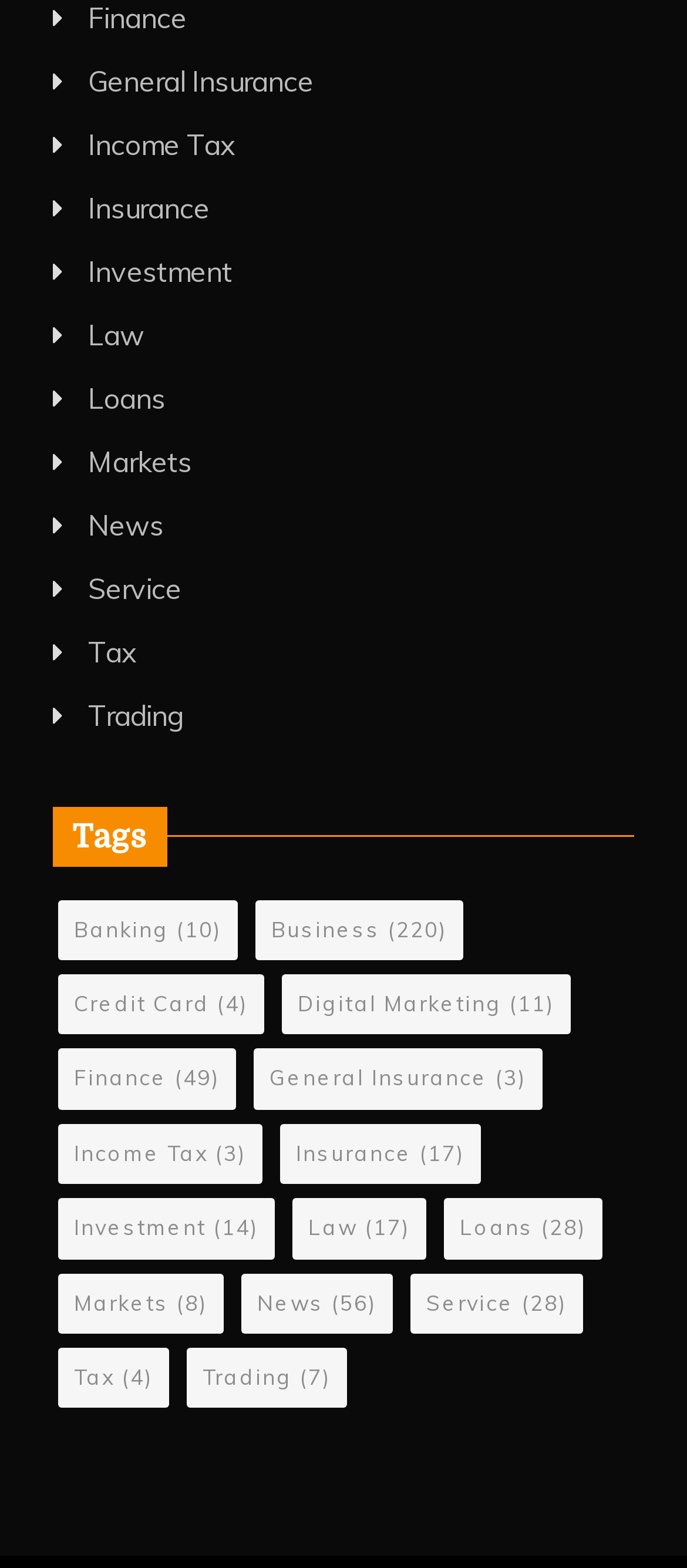What is the category with the fewest items?
Look at the webpage screenshot and answer the question with a detailed explanation.

I compared the number of items in each category under 'Tags' and found that 'Credit Card' has the fewest items, which is 4.